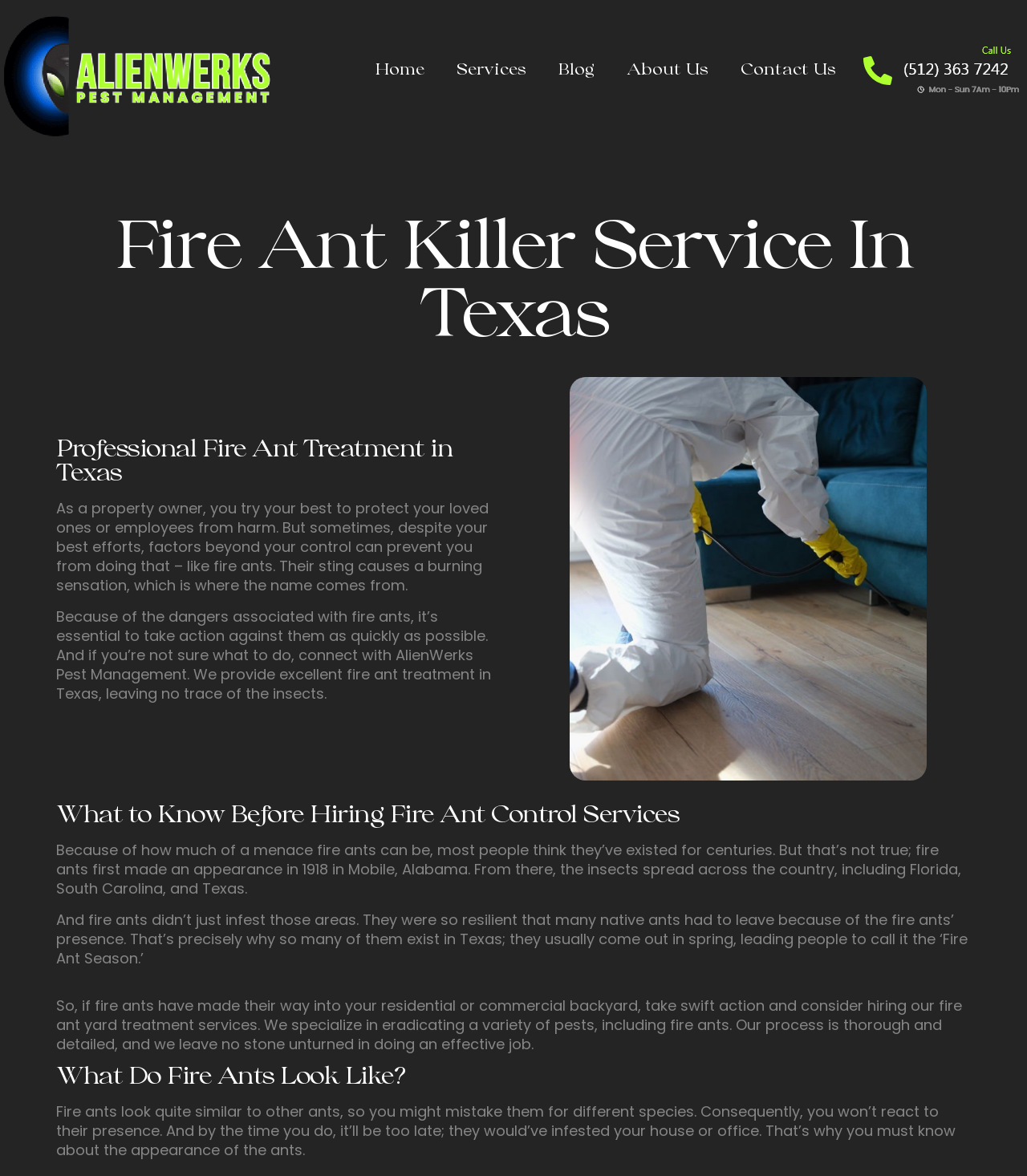Based on what you see in the screenshot, provide a thorough answer to this question: What is the purpose of hiring fire ant control services?

The static text 'Because of the dangers associated with fire ants, it’s essential to take action against them as quickly as possible.' suggests that hiring fire ant control services is necessary to take action against fire ants and prevent harm to people and property.